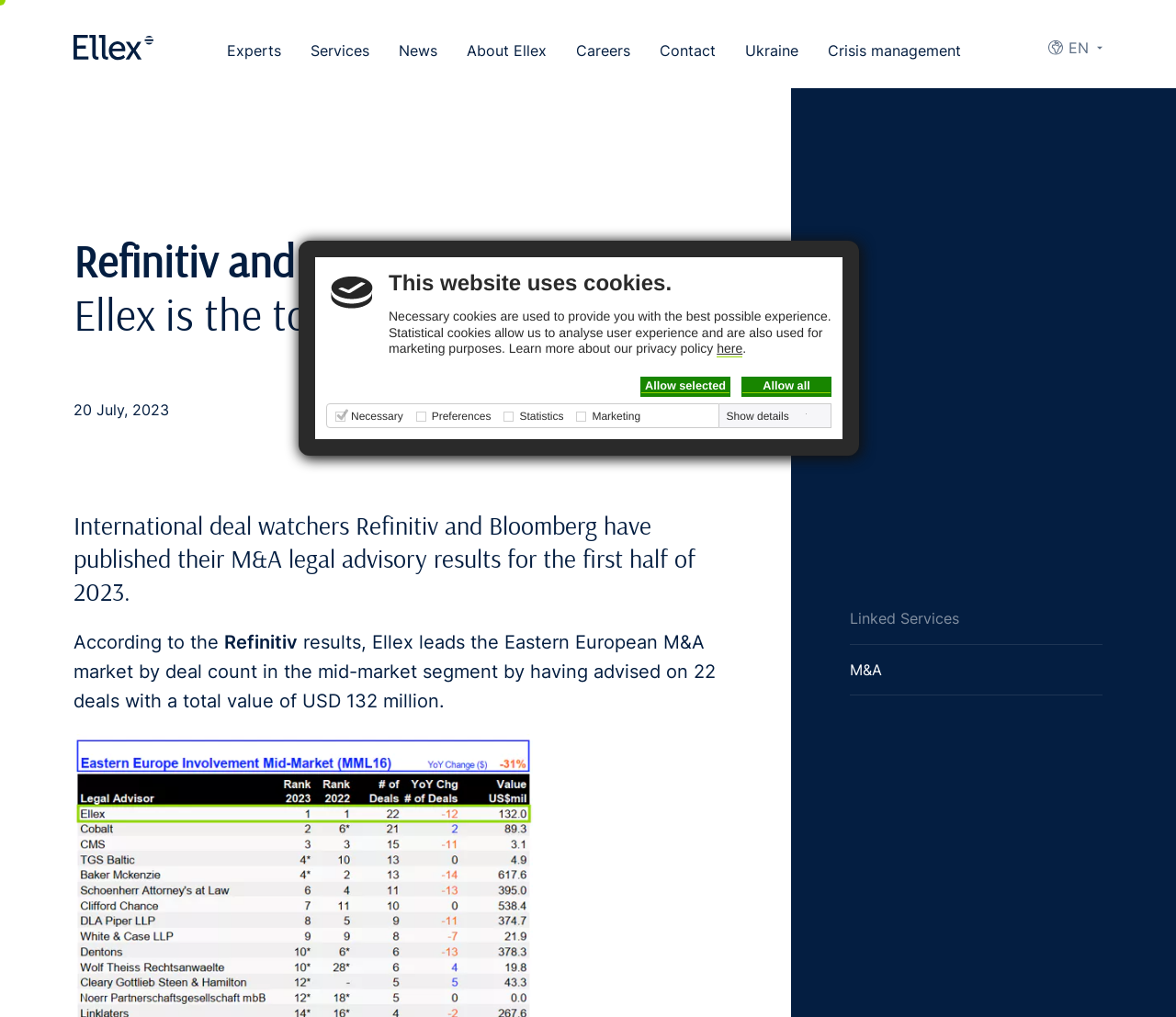Highlight the bounding box of the UI element that corresponds to this description: "en".

[0.891, 0.037, 0.938, 0.057]